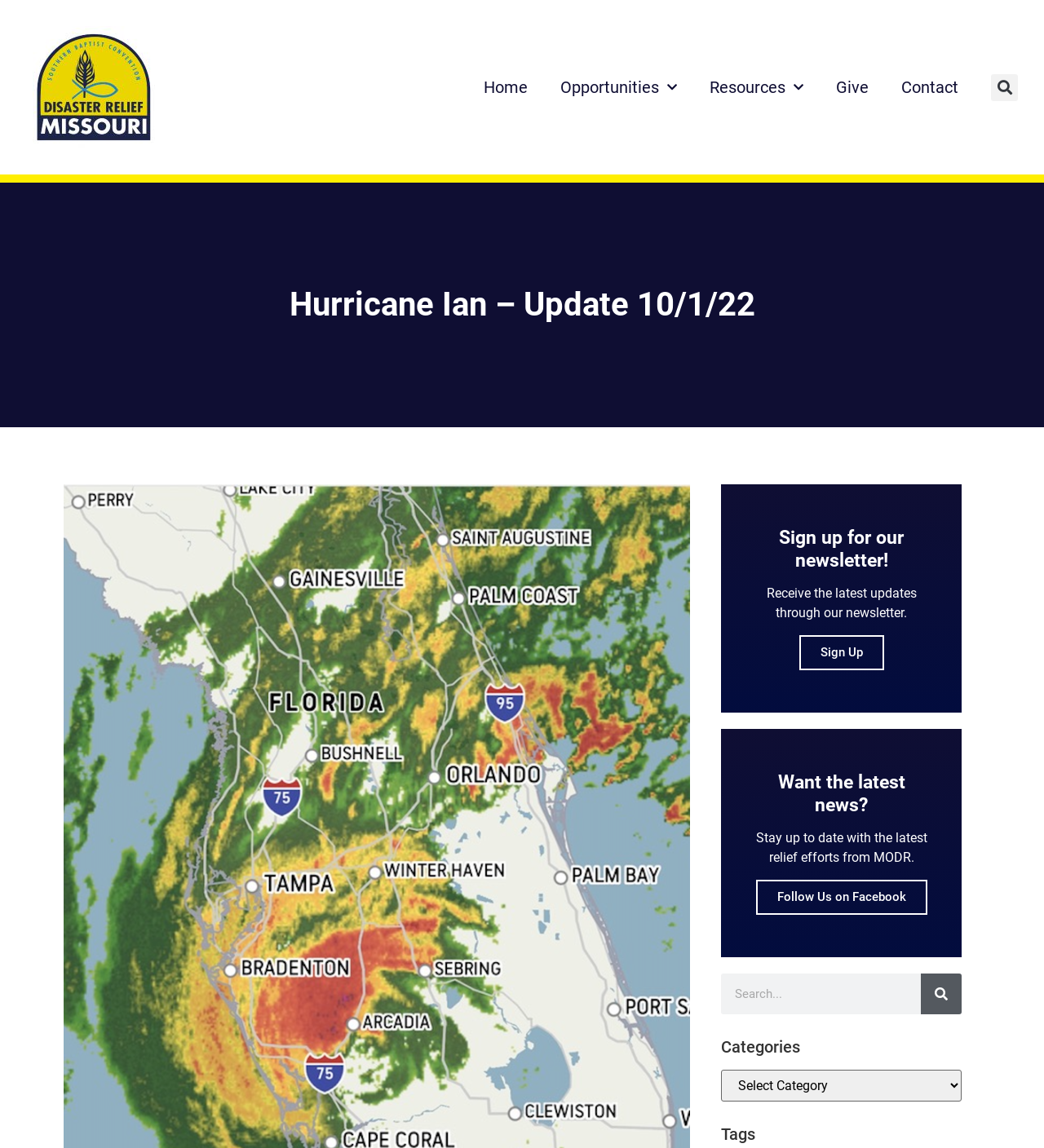What is the type of content categorized under 'Categories' and 'Tags'?
Answer the question with a single word or phrase derived from the image.

Blog posts